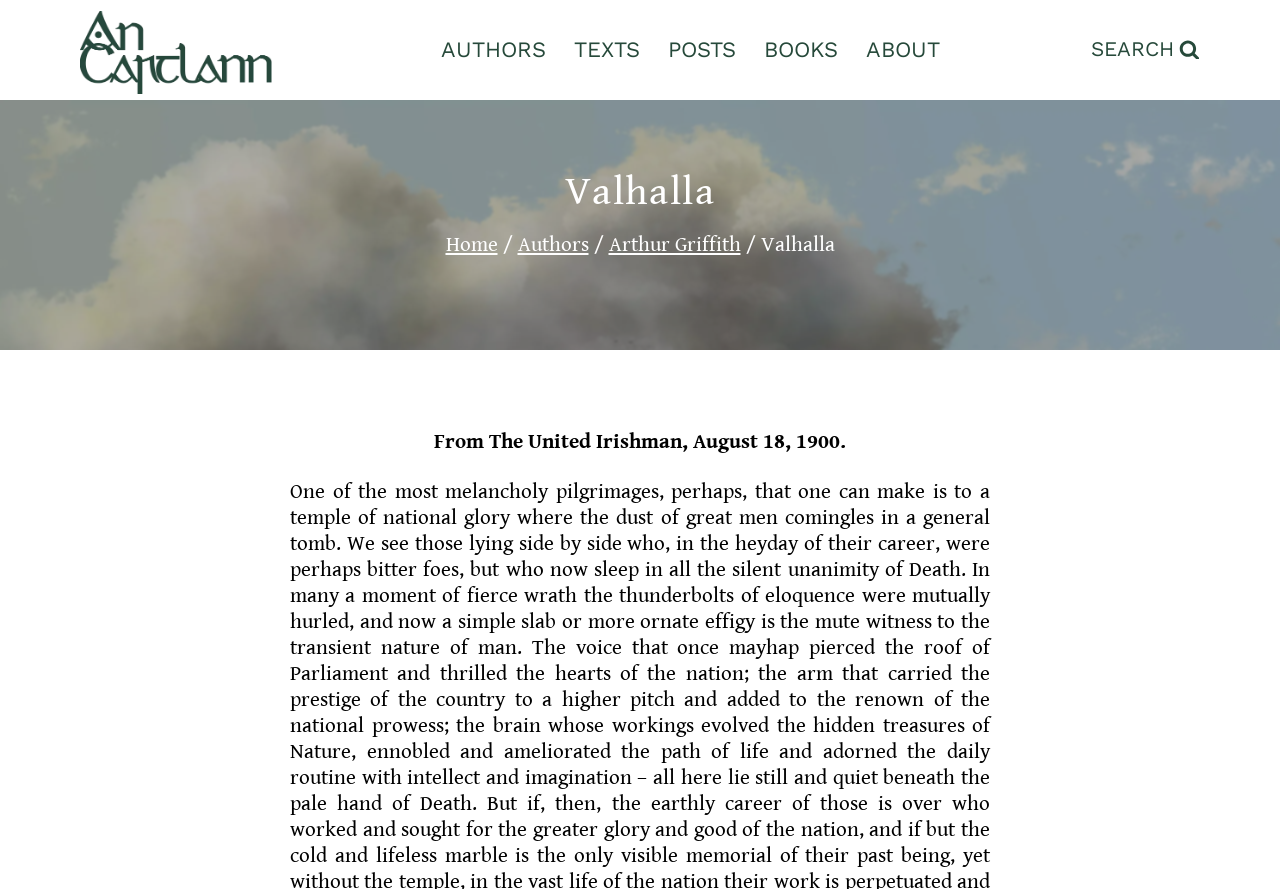Offer a meticulous caption that includes all visible features of the webpage.

The webpage appears to be an archive or library page, with a focus on Irish literature and history. At the top left, there is a link to "Cartlann" accompanied by an image, which seems to be a logo or icon. 

Below this, there is a primary navigation menu with five links: "AUTHORS", "TEXTS", "POSTS", "BOOKS", and "ABOUT". These links are positioned horizontally, taking up a significant portion of the top section of the page.

To the right of the navigation menu, there is a search button labeled "SEARCH" with an accompanying "View Search Form" button.

The main content of the page is divided into sections, with a large header titled "Valhalla" positioned near the top center of the page. Below this, there are links to "Home", "Authors", and "Arthur Griffith", separated by forward slashes. 

Further down, there is a section with the title "Valhalla" again, followed by a descriptive text "From The United Irishman, August 18, 1900." This text suggests that the page may be displaying an archived article or publication from the mentioned date.